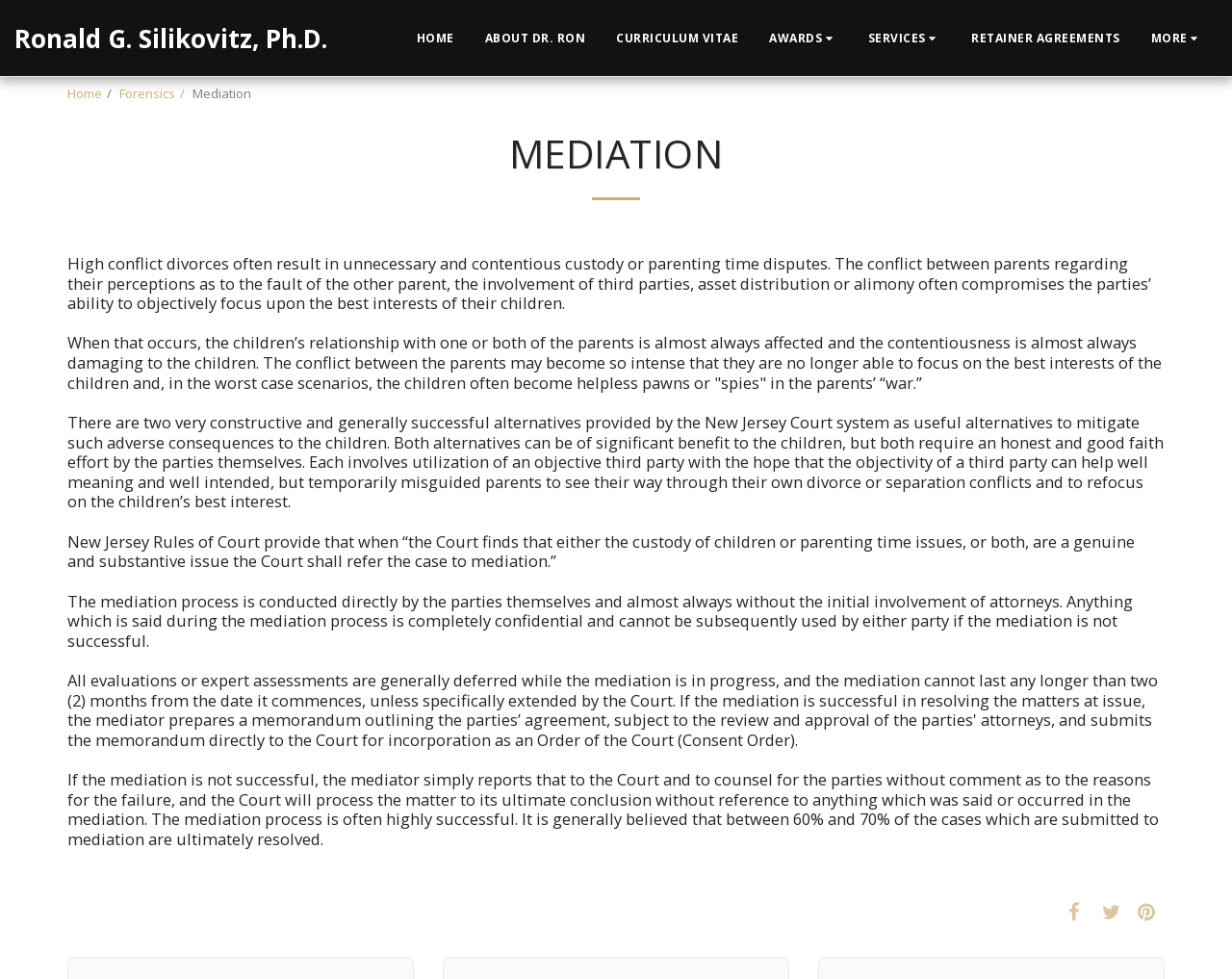Indicate the bounding box coordinates of the element that needs to be clicked to satisfy the following instruction: "Click ABOUT DR. RON". The coordinates should be four float numbers between 0 and 1, i.e., [left, top, right, bottom].

[0.382, 0.027, 0.487, 0.051]